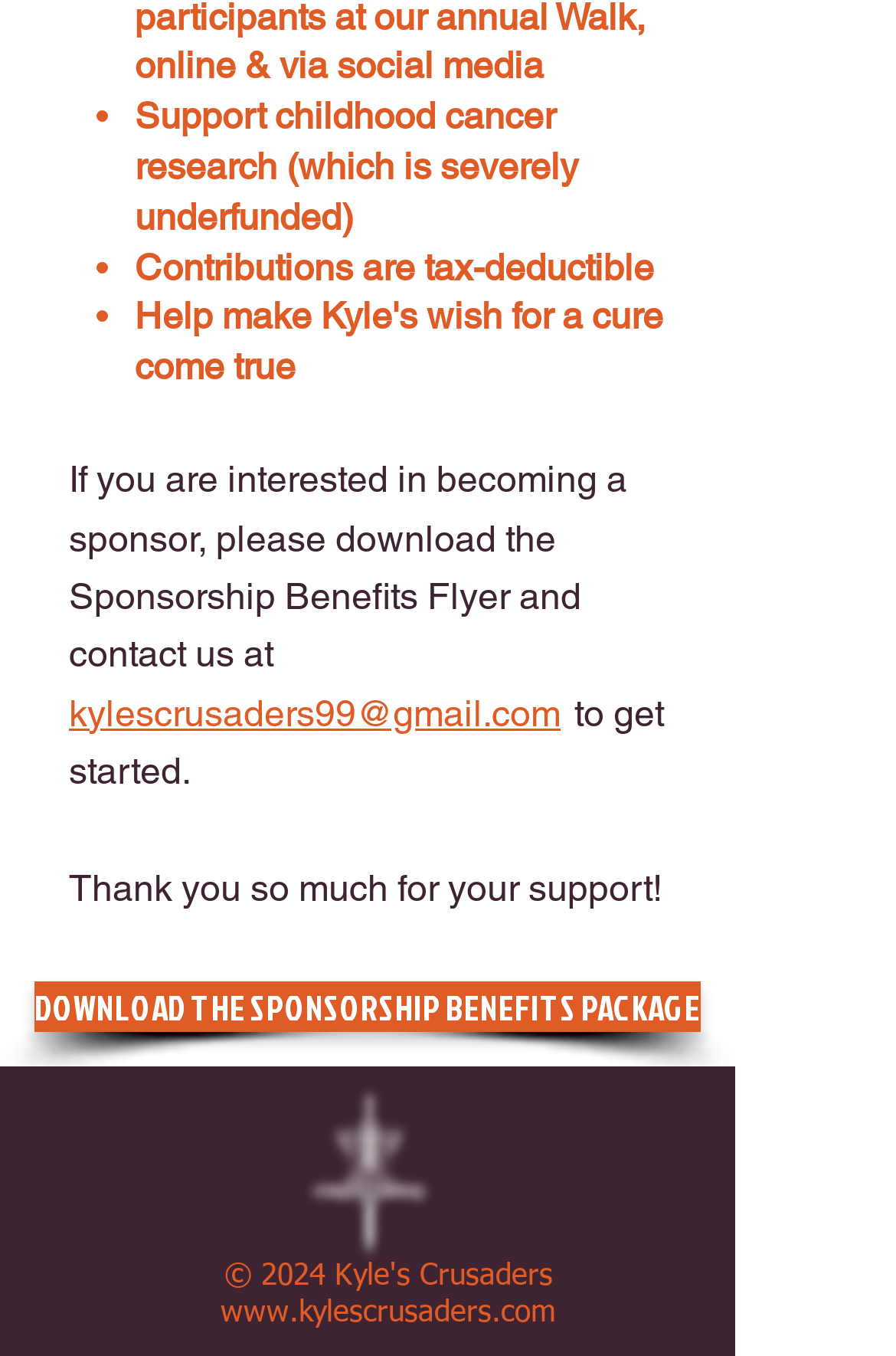Bounding box coordinates should be in the format (top-left x, top-left y, bottom-right x, bottom-right y) and all values should be floating point numbers between 0 and 1. Determine the bounding box coordinate for the UI element described as: parent_node: Gamecraft

None